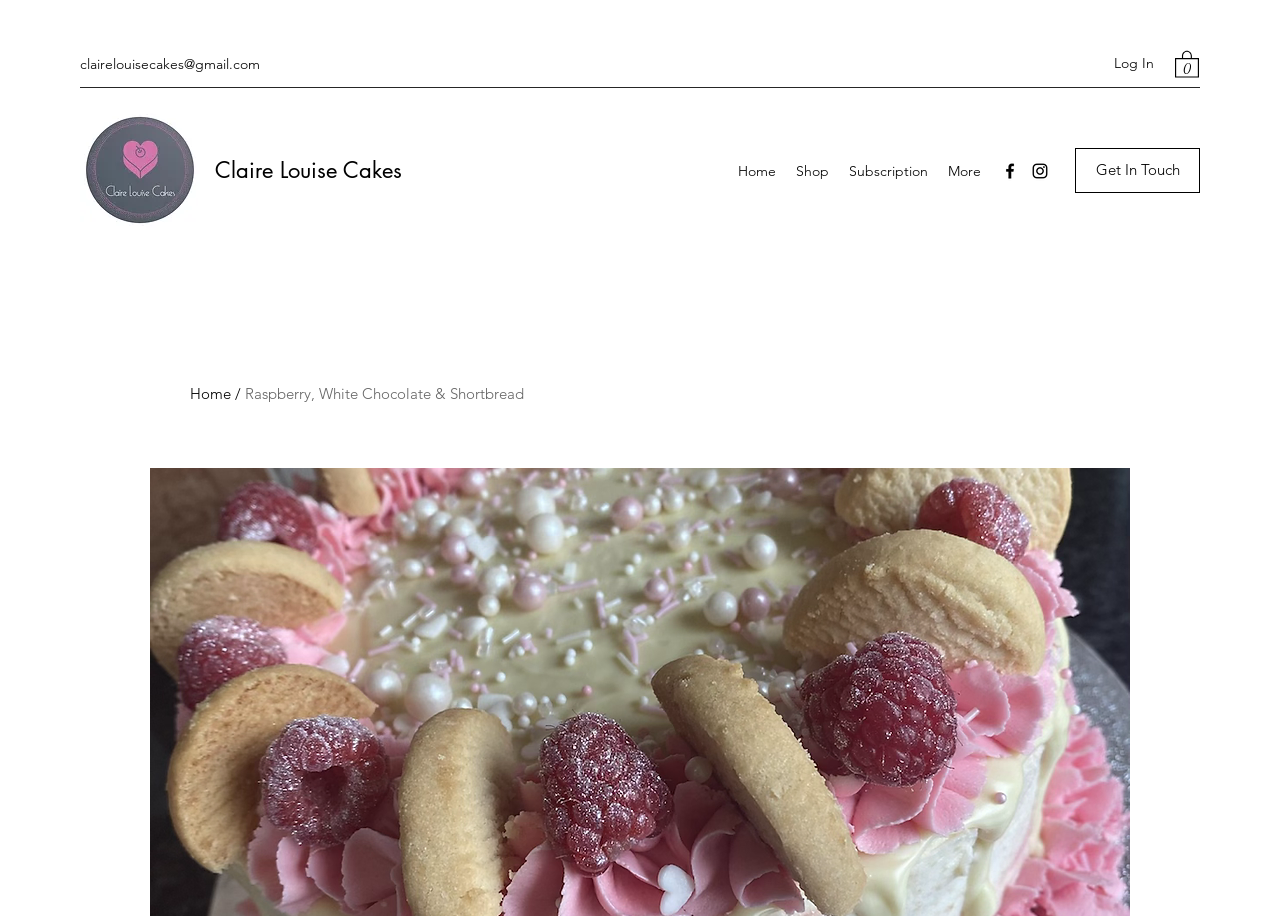Reply to the question with a single word or phrase:
What social media platforms are available?

Facebook, Instagram